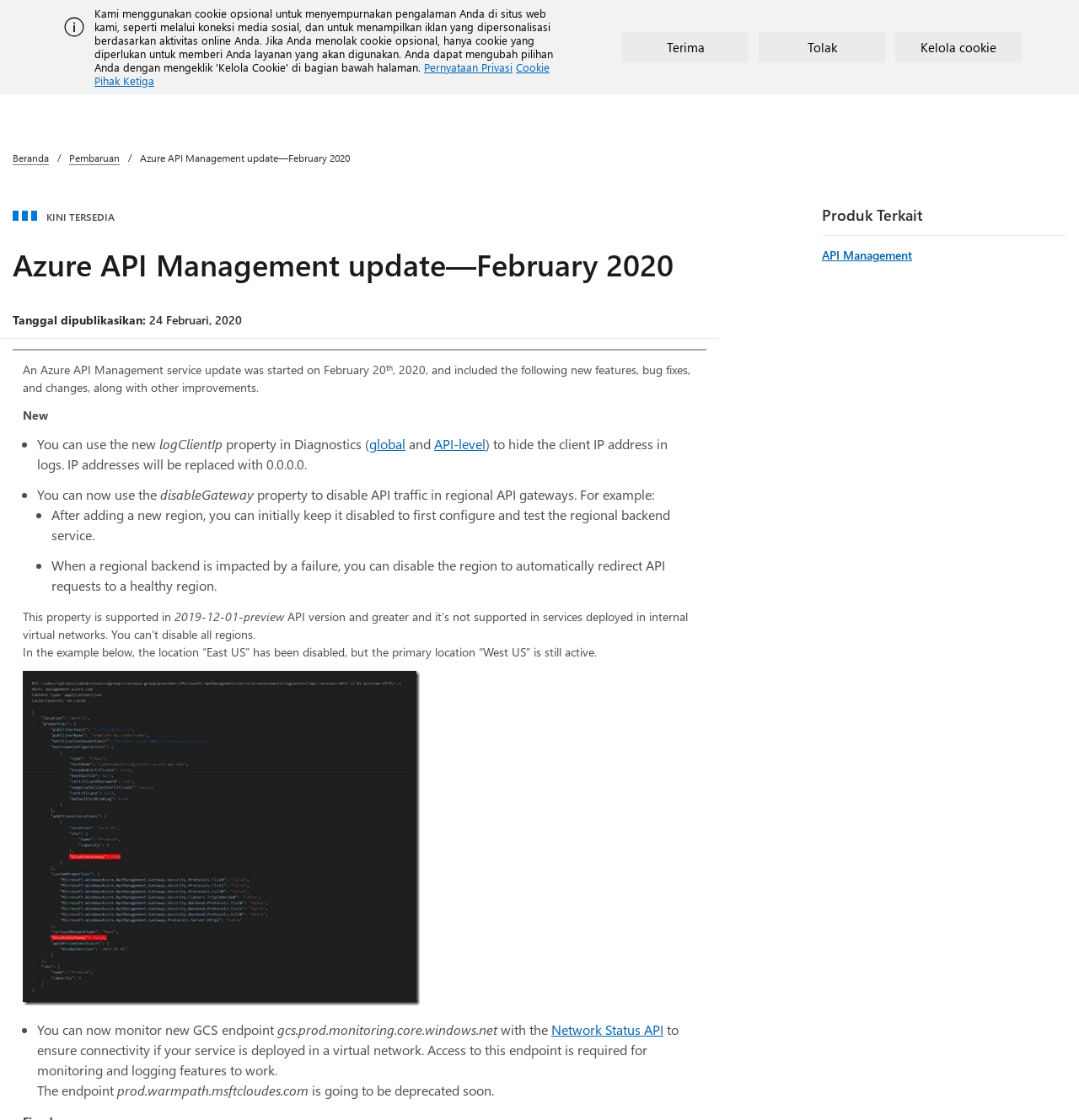Please determine the bounding box coordinates of the element to click in order to execute the following instruction: "Jump to main content". The coordinates should be four float numbers between 0 and 1, specified as [left, top, right, bottom].

[0.0, 0.0, 0.016, 0.015]